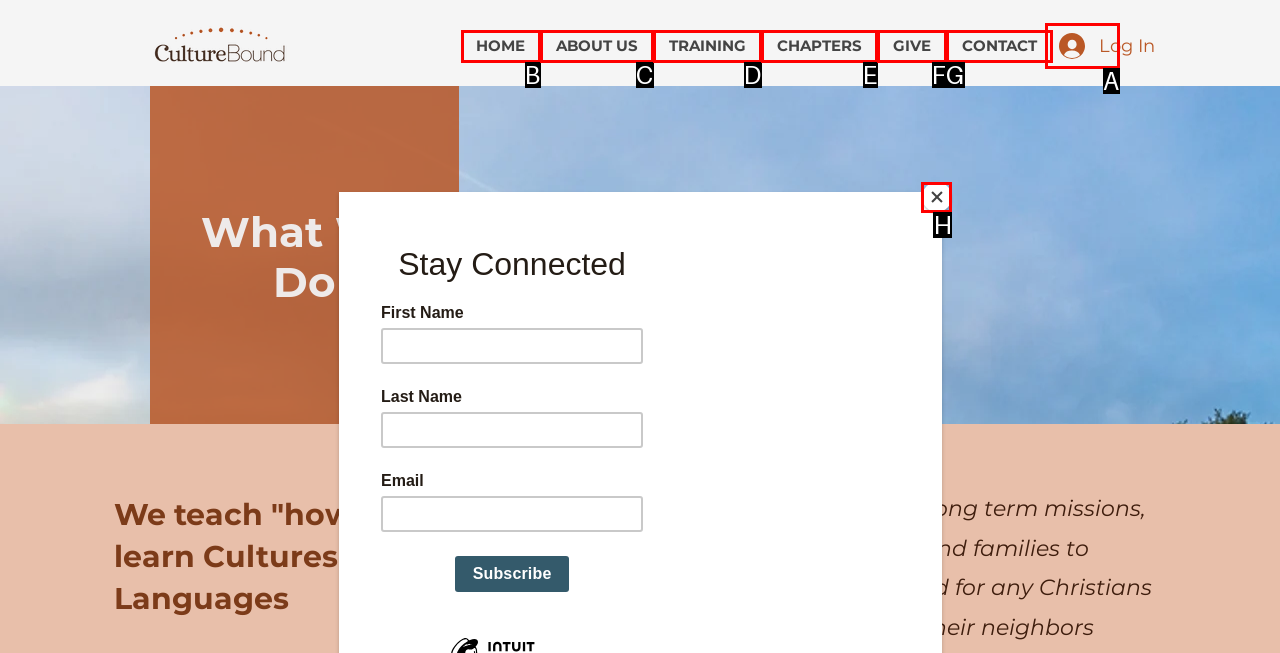Which option best describes: ABOUT US
Respond with the letter of the appropriate choice.

C